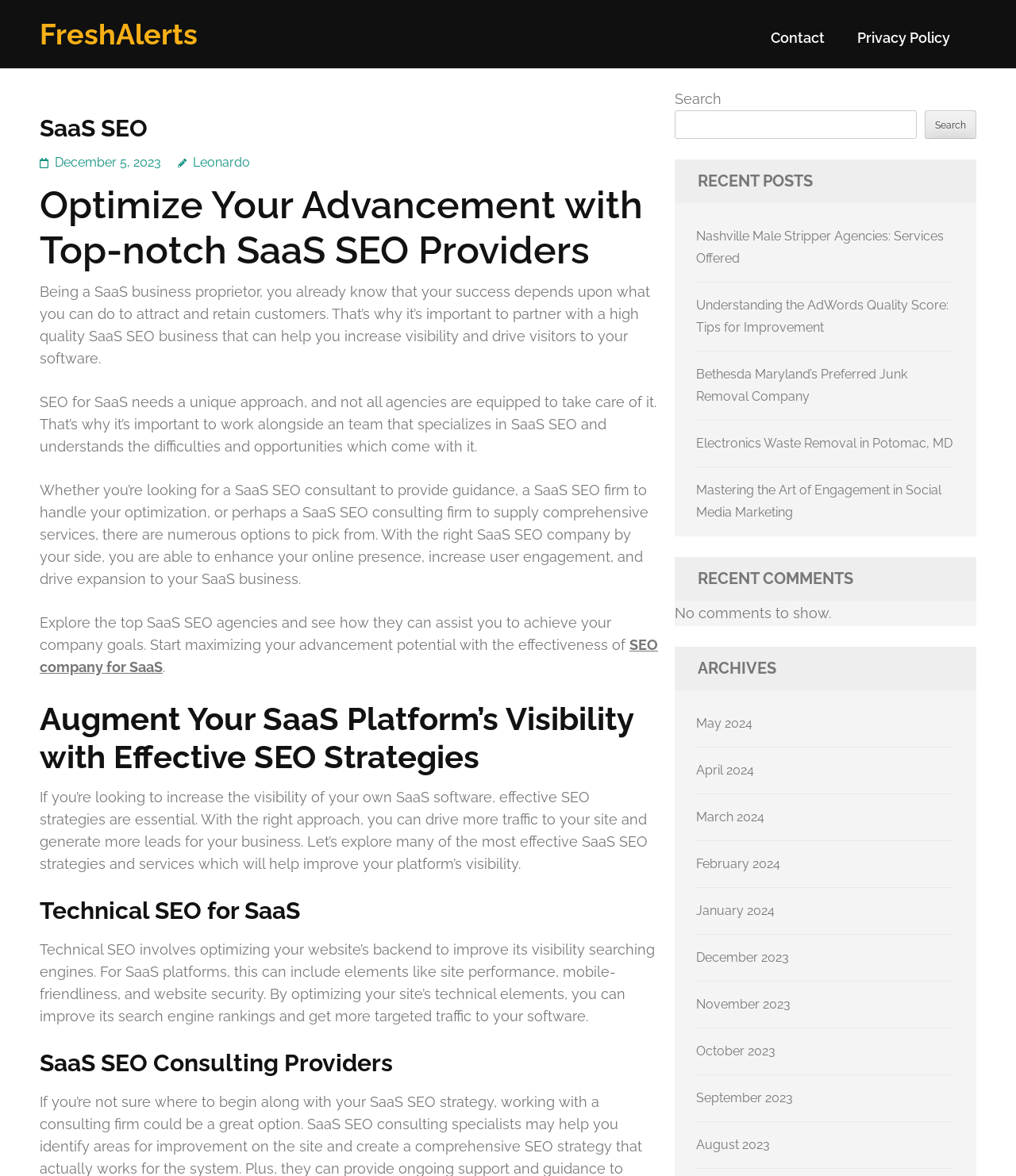Please determine the bounding box coordinates of the element's region to click for the following instruction: "View the 'RECENT POSTS' section".

[0.664, 0.136, 0.961, 0.173]